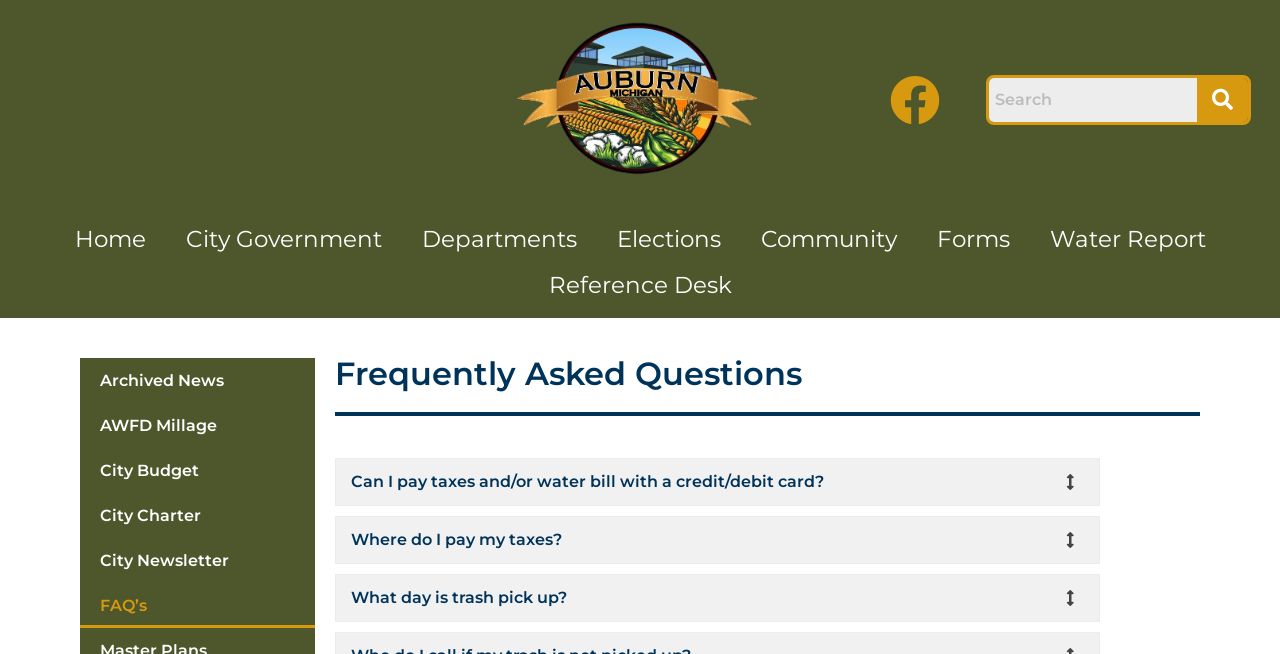Can you provide the bounding box coordinates for the element that should be clicked to implement the instruction: "Click on City Government"?

[0.129, 0.33, 0.314, 0.401]